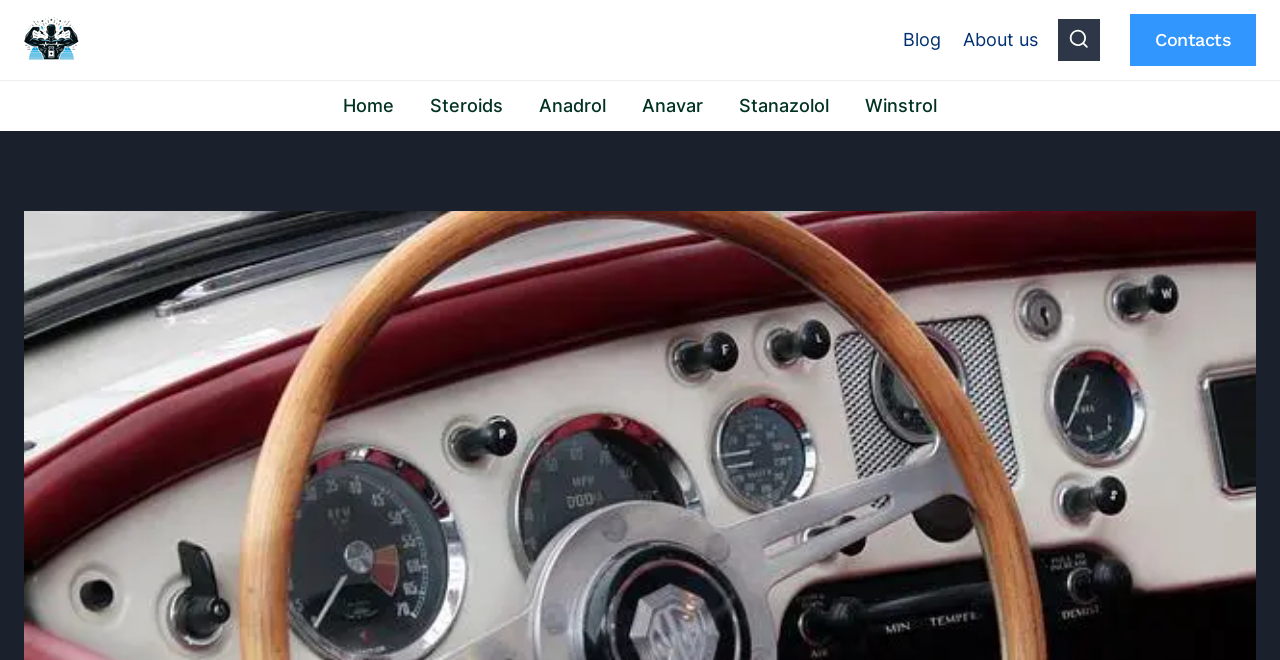How many links are in the primary navigation?
Using the image provided, answer with just one word or phrase.

7